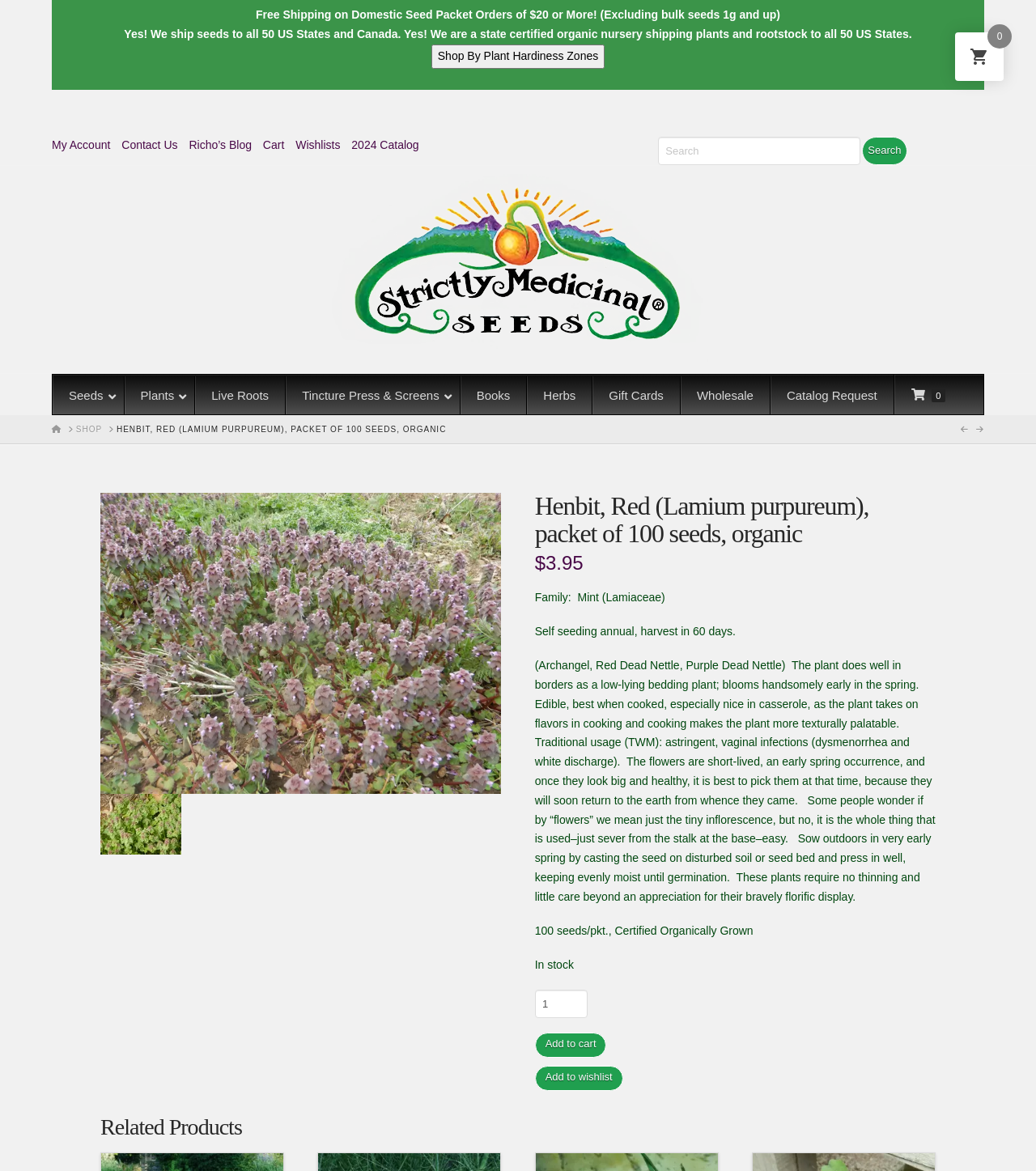Describe every aspect of the webpage in a detailed manner.

This webpage is about a product page for Henbit, Red (Lamium purpureum) seeds, specifically a packet of 100 seeds that are certified organically grown. At the top of the page, there is a navigation bar with links to various sections of the website, including "Free Shipping" information, "Shop By Plant Hardiness Zones", "My Account", "Contact Us", and more. Below this, there is a section with a heading "Henbit, Red (Lamium purpureum), packet of 100 seeds, organic" and a brief description of the product.

To the left of the product description, there is a sidebar with links to different categories, including "Seeds", "Plants", "Live Roots", and more. Below this, there is a breadcrumb navigation section showing the path from the homepage to the current product page.

The product description section is divided into several parts. At the top, there is a heading with the product name, followed by a price of $3.95. Below this, there is a section with information about the product, including its family, growth habits, and uses. This section also includes a detailed description of how to sow and care for the seeds.

Below the product description, there is a section with a spin button to select the product quantity, followed by an "Add to cart" button and a link to "Add to wishlist". Further down, there is a section with a heading "Related Products".

At the very bottom of the page, there is a link to "Back to Top" and a few empty links. Throughout the page, there are several images, including a logo for "Strictly Medicinal Seeds" and two small images in the product description section.